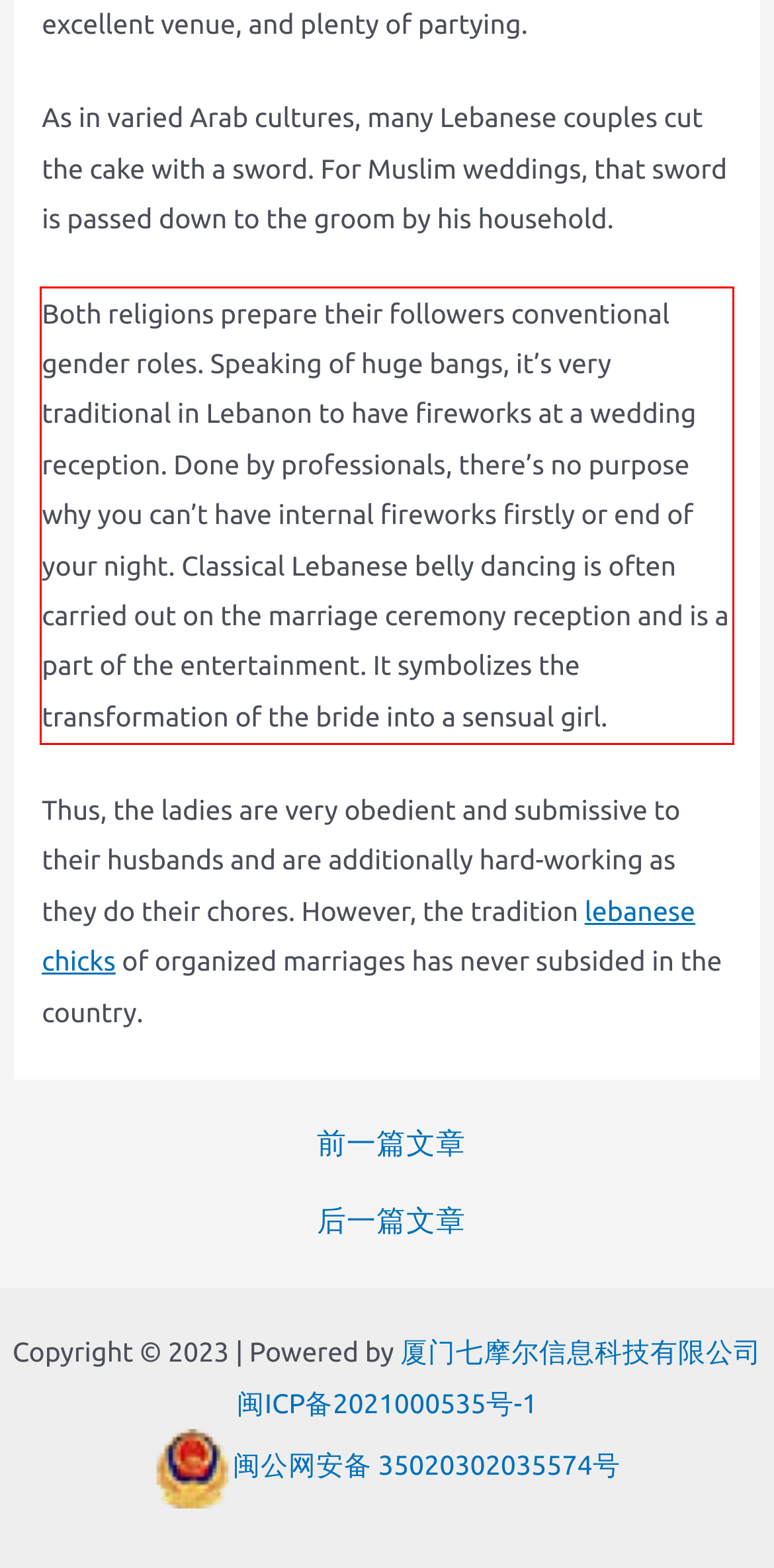There is a UI element on the webpage screenshot marked by a red bounding box. Extract and generate the text content from within this red box.

Both religions prepare their followers conventional gender roles. Speaking of huge bangs, it’s very traditional in Lebanon to have fireworks at a wedding reception. Done by professionals, there’s no purpose why you can’t have internal fireworks firstly or end of your night. Classical Lebanese belly dancing is often carried out on the marriage ceremony reception and is a part of the entertainment. It symbolizes the transformation of the bride into a sensual girl.